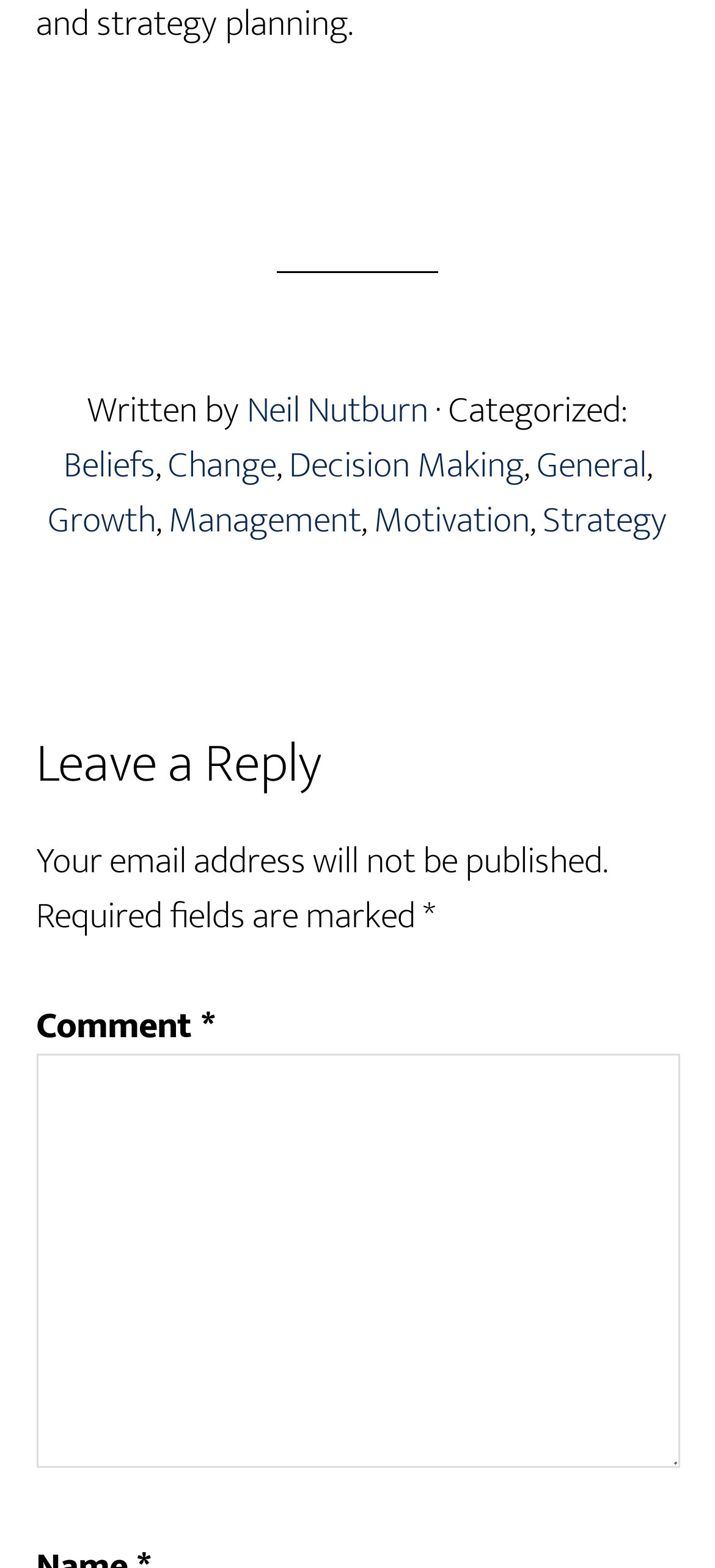Determine the bounding box coordinates for the area that should be clicked to carry out the following instruction: "Click on the link 'Beliefs'".

[0.088, 0.277, 0.217, 0.317]